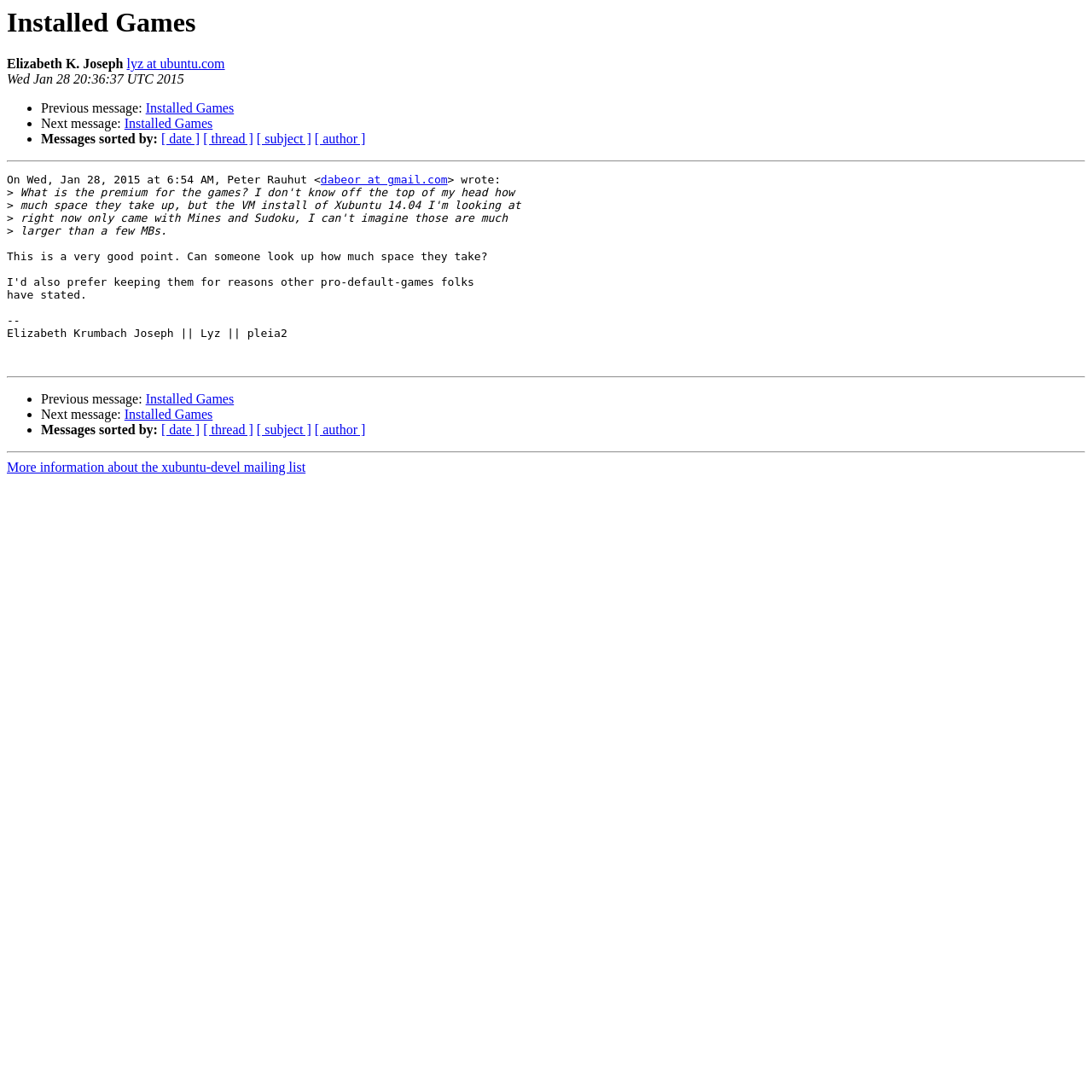How many separators are there in the webpage?
Based on the image content, provide your answer in one word or a short phrase.

3